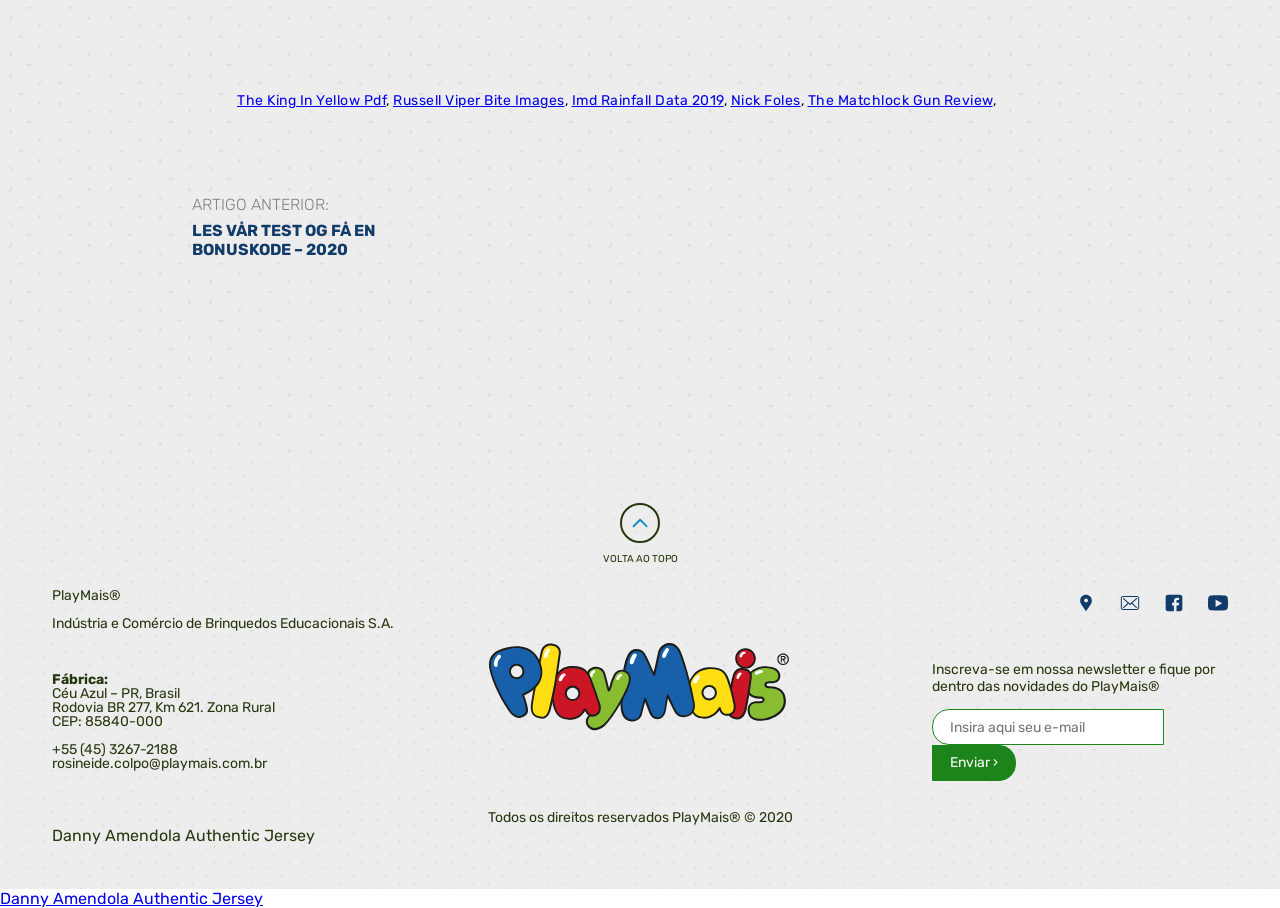Locate the bounding box coordinates of the region to be clicked to comply with the following instruction: "View our Facebook page". The coordinates must be four float numbers between 0 and 1, in the form [left, top, right, bottom].

[0.909, 0.659, 0.925, 0.68]